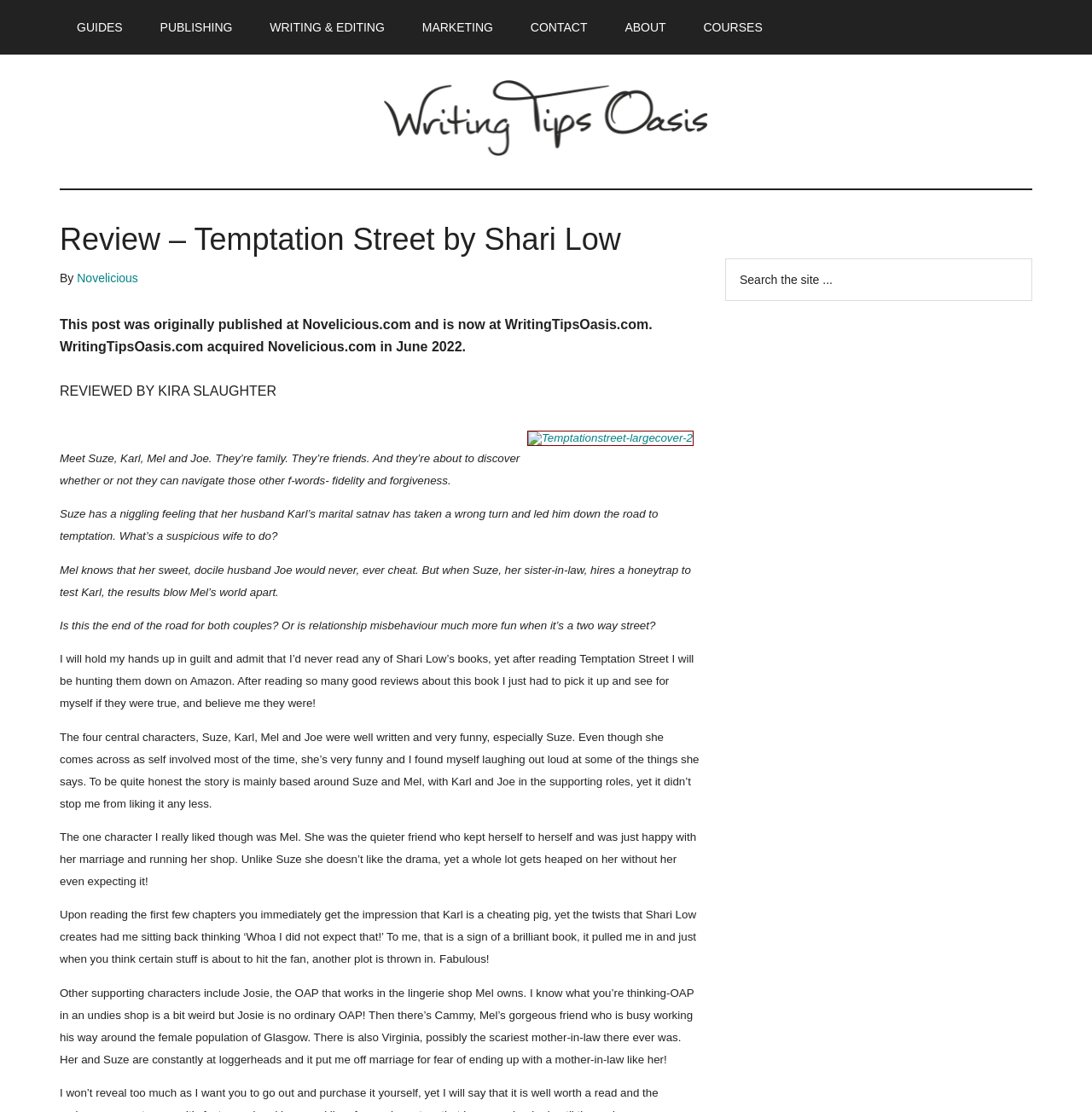What is the name of the website?
Refer to the image and give a detailed answer to the query.

The name of the website can be found in the top-left corner of the webpage, where it says 'Writing Tips Oasis - A website dedicated to helping writers to write and publish books.'